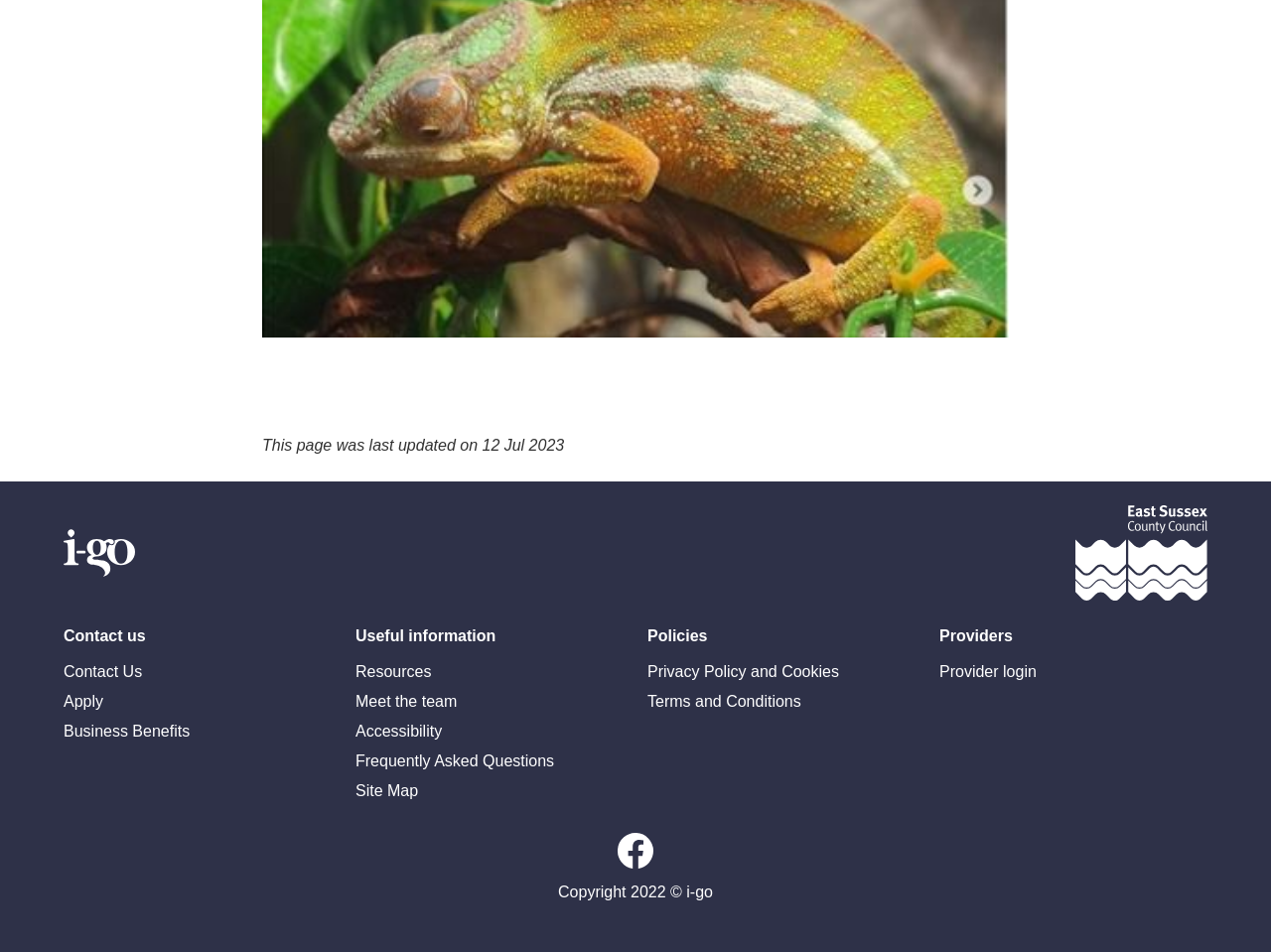What is the logo on the top left?
Answer the question with a single word or phrase, referring to the image.

i-Go logo